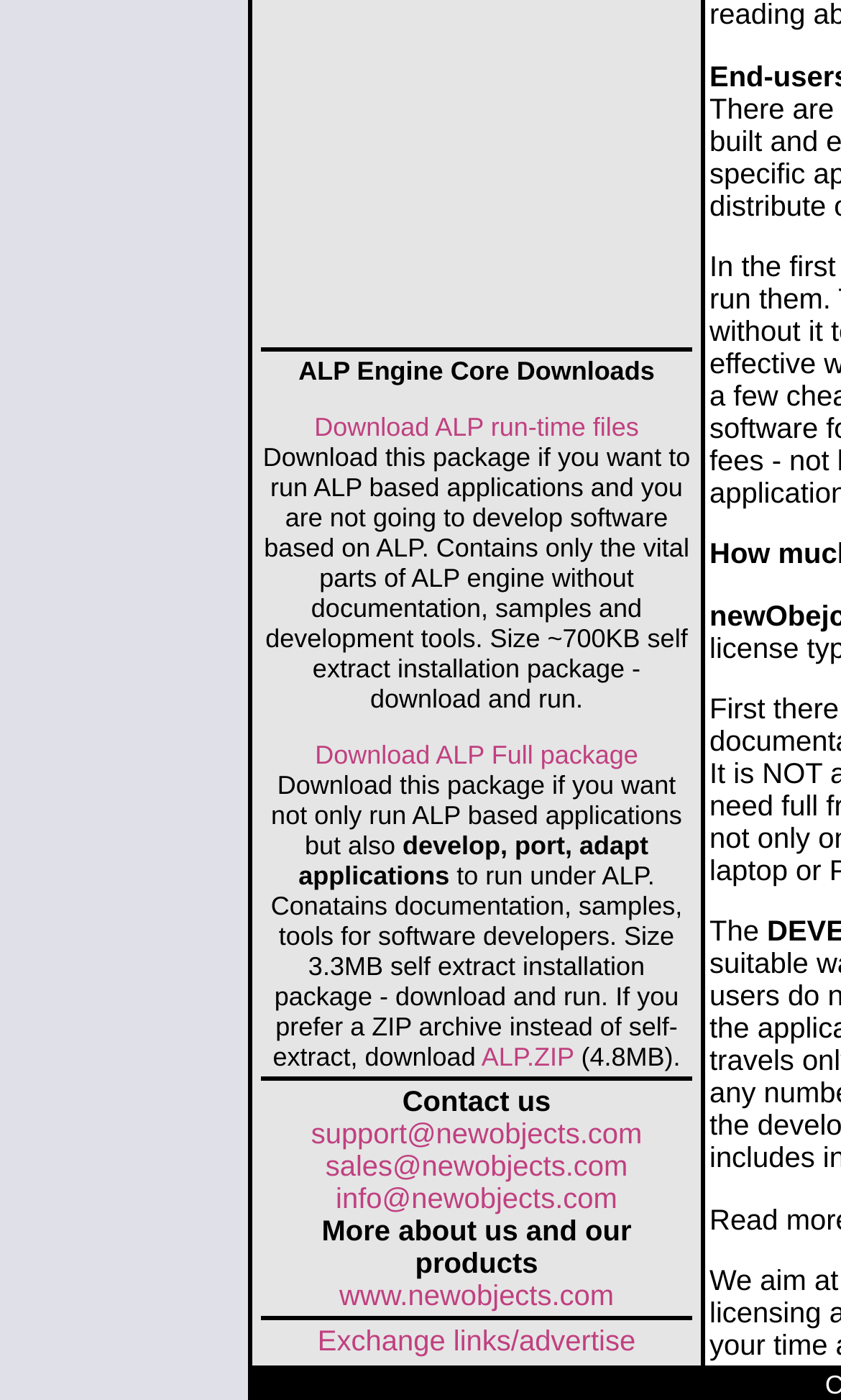How many packages are available for download?
Examine the webpage screenshot and provide an in-depth answer to the question.

There are two packages available for download, which are the ALP run-time files and the ALP Full package.